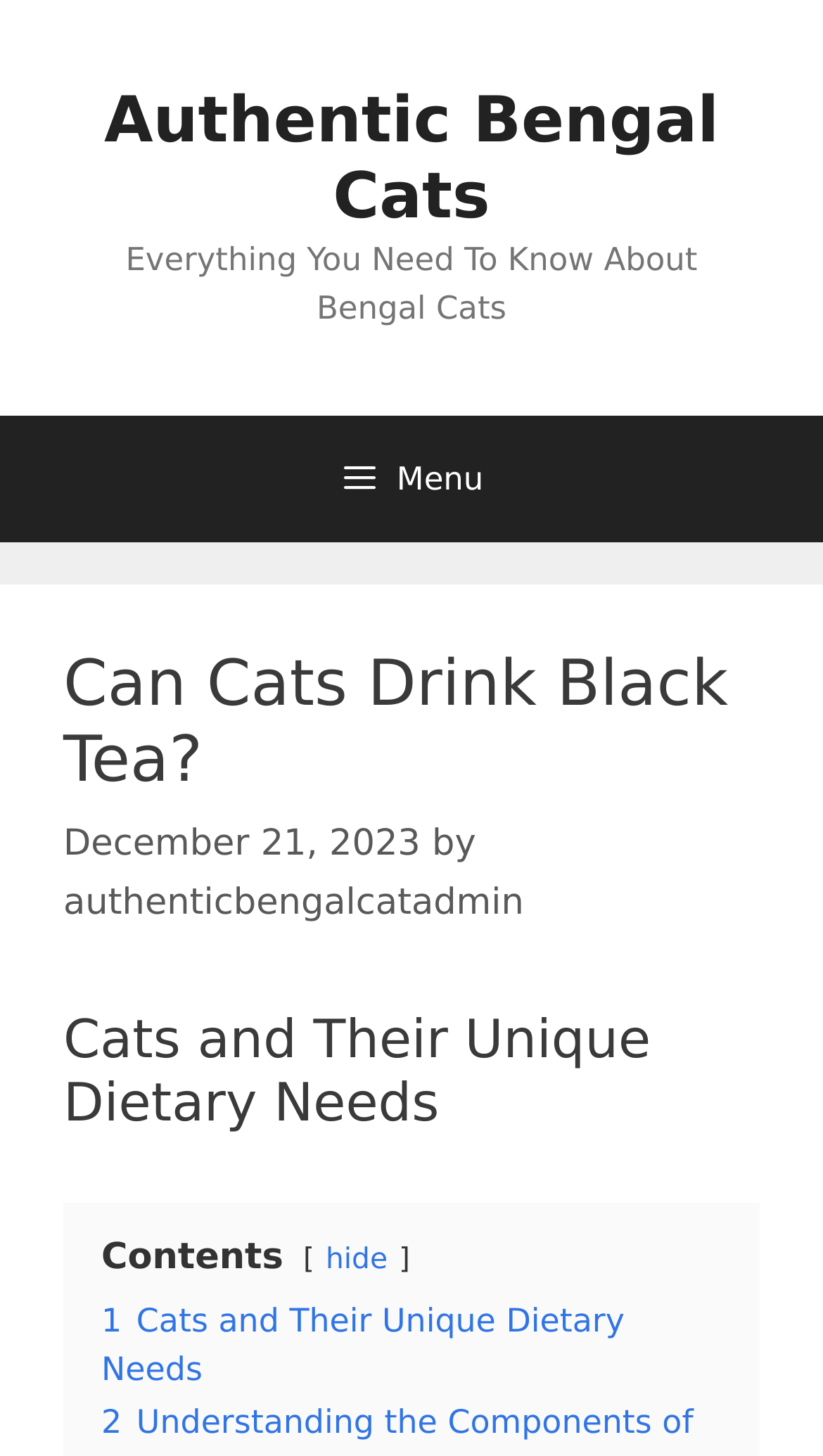What is the date of the current article?
Using the visual information, respond with a single word or phrase.

December 21, 2023